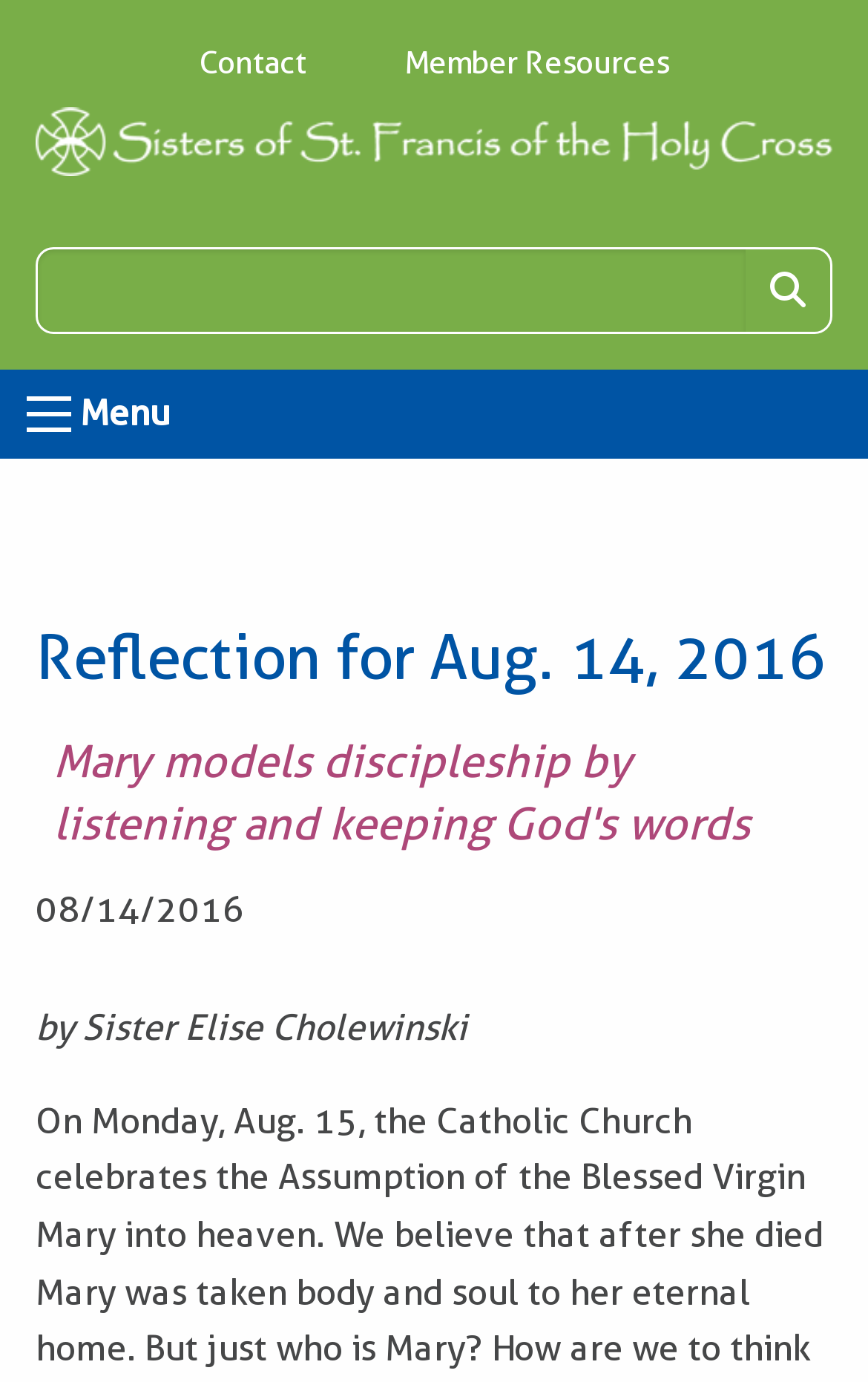Refer to the screenshot and answer the following question in detail:
What is the main topic of the reflection?

I found the main topic of the reflection by looking at the heading element that contains the topic, which is 'Mary models discipleship by listening and keeping God's words'.